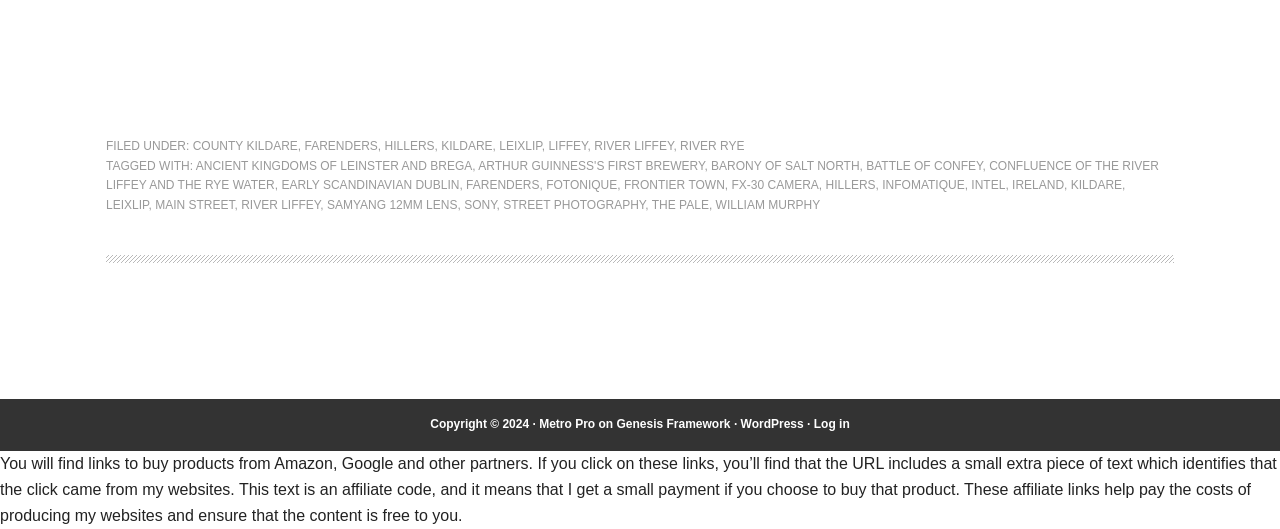Please determine the bounding box coordinates of the element to click in order to execute the following instruction: "Click on the link to FARENDERS". The coordinates should be four float numbers between 0 and 1, specified as [left, top, right, bottom].

[0.238, 0.263, 0.295, 0.289]